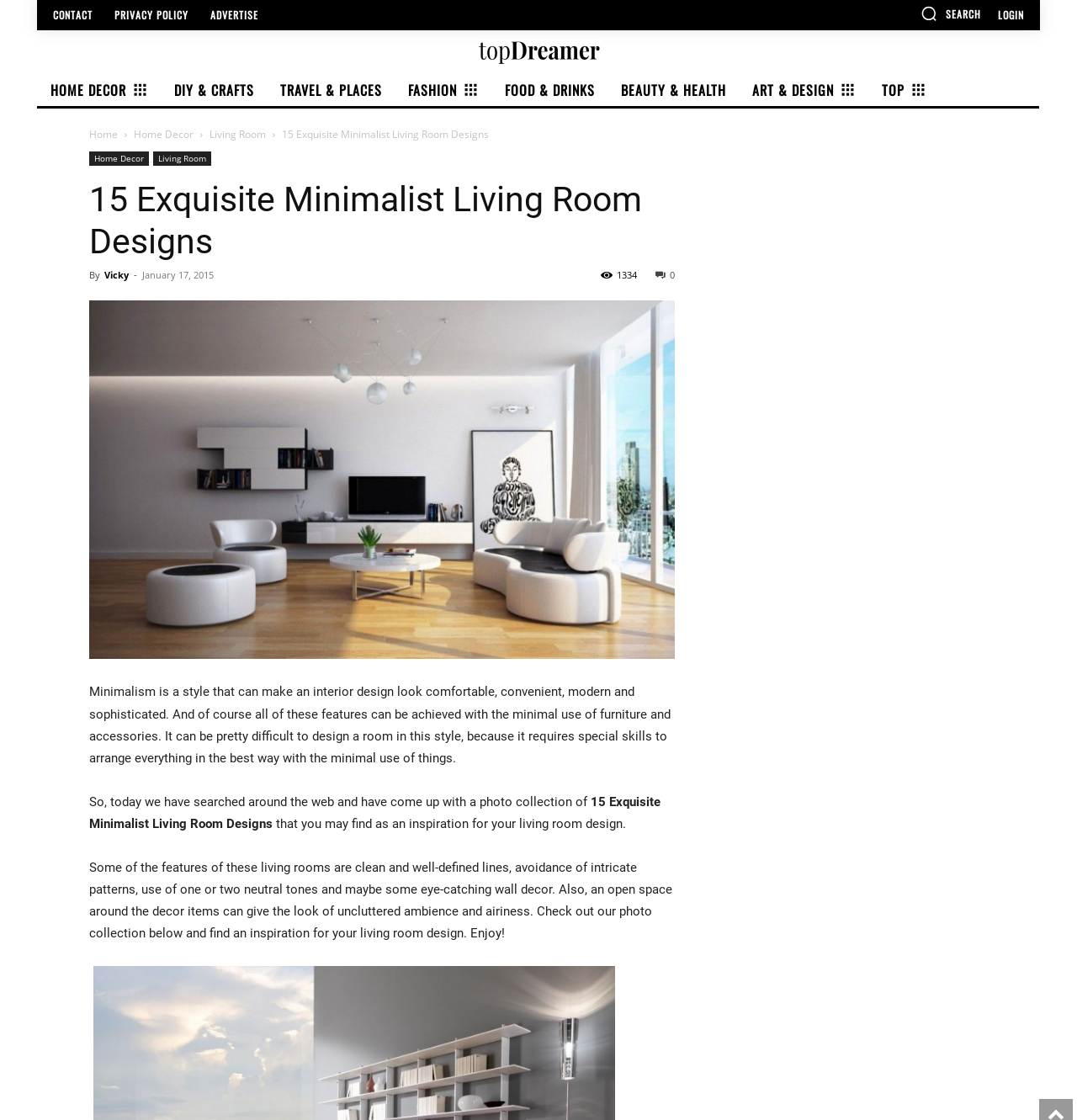Who is the author of the webpage?
Based on the screenshot, answer the question with a single word or phrase.

Vicky